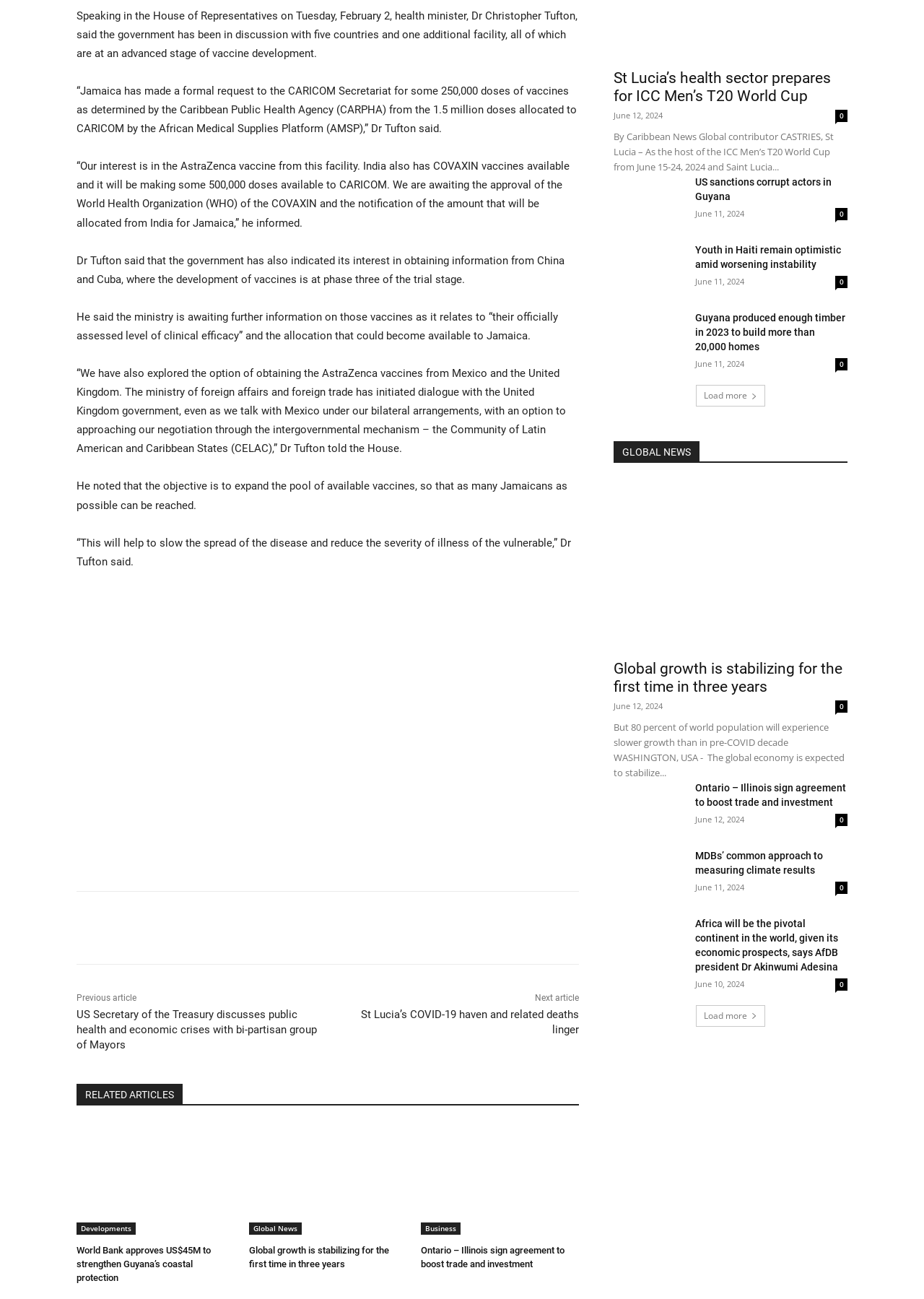Determine the bounding box coordinates in the format (top-left x, top-left y, bottom-right x, bottom-right y). Ensure all values are floating point numbers between 0 and 1. Identify the bounding box of the UI element described by: Pinterest

[0.249, 0.703, 0.28, 0.726]